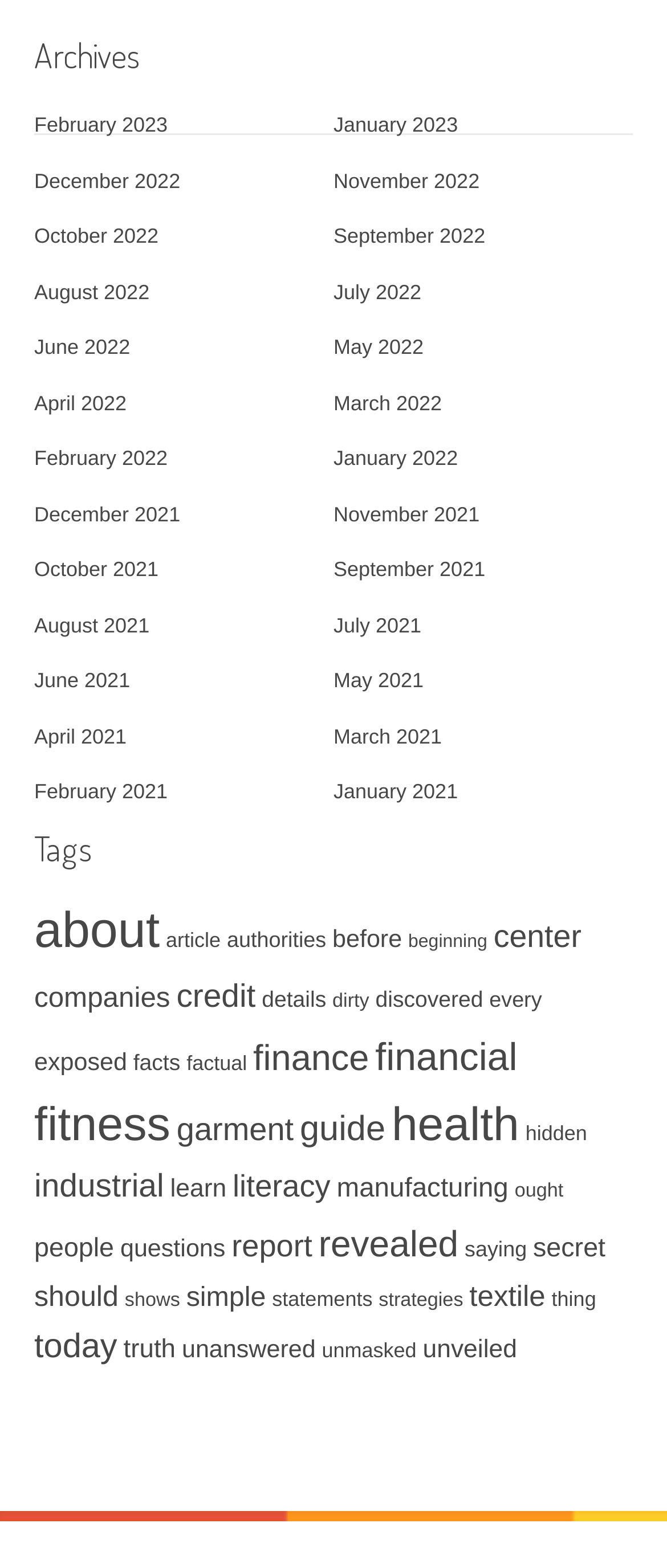How many months are listed under Archives?
Please give a detailed answer to the question using the information shown in the image.

I counted the number of links under the 'Archives' heading, and there are 24 links, each representing a month from February 2021 to February 2023.